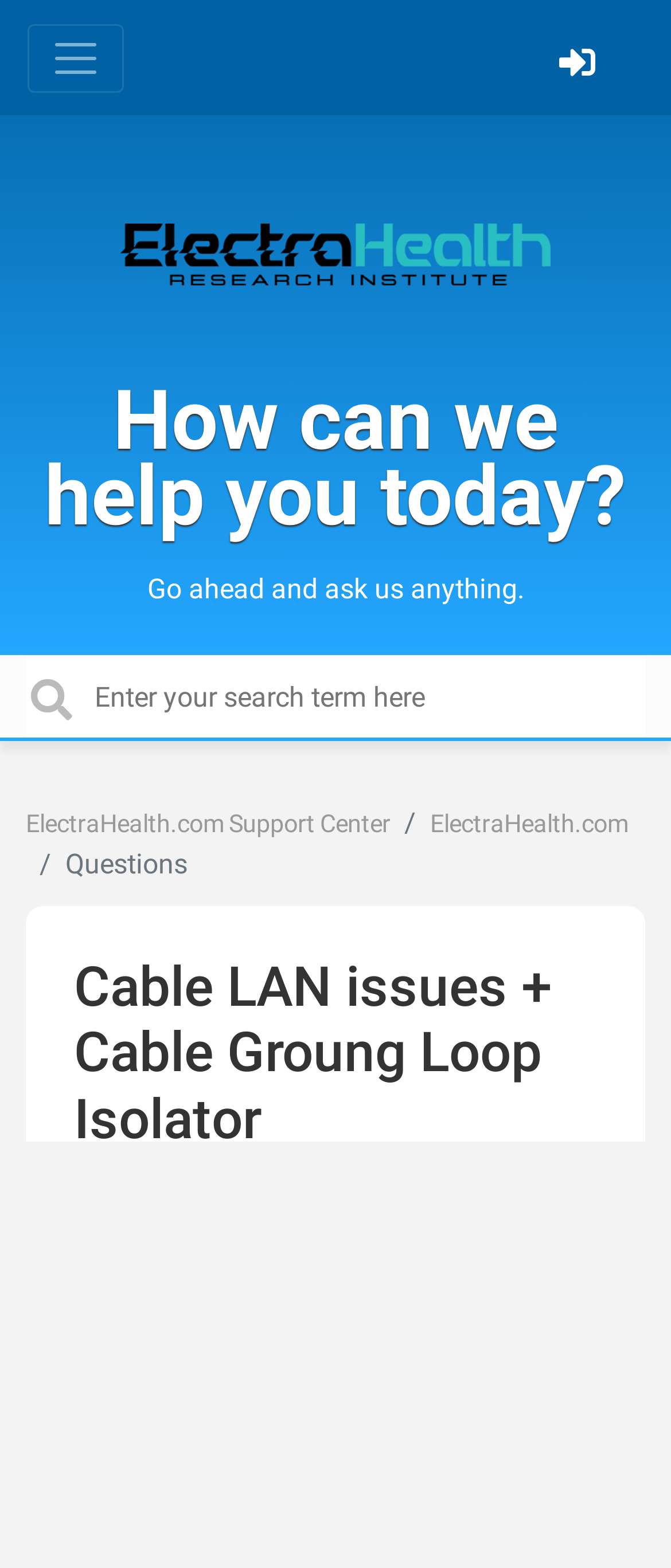Who asked the question?
Based on the image, answer the question in a detailed manner.

The link 'Mika' is present below the avatar image, indicating that Mika is the person who asked the question.